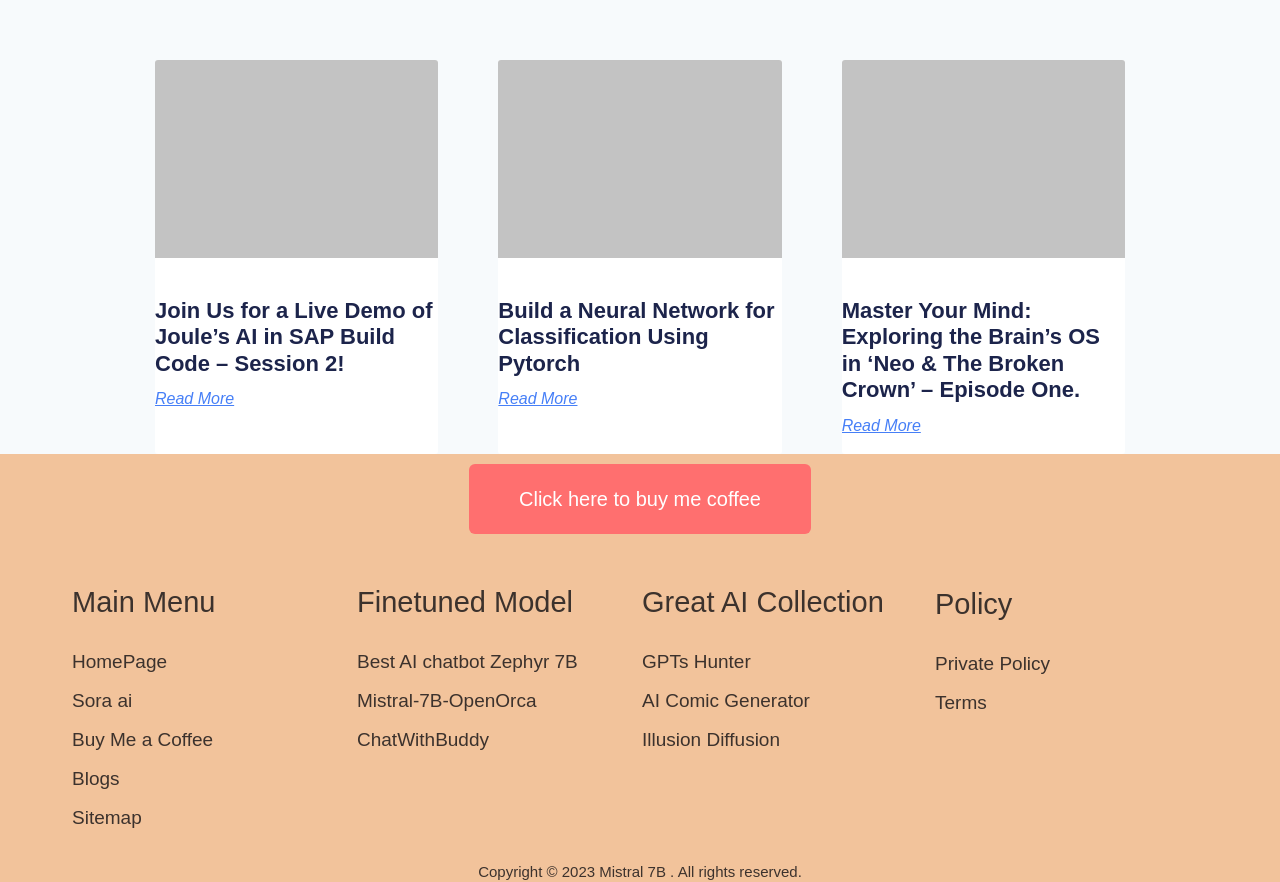Identify the bounding box coordinates of the specific part of the webpage to click to complete this instruction: "Buy me a coffee".

[0.366, 0.526, 0.634, 0.605]